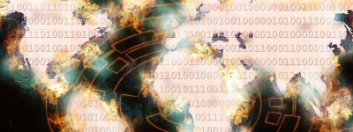What is the relationship between technology and security in the image?
Provide a detailed answer to the question using information from the image.

The image highlights the complex relationship between technology, data, and security in today's interconnected environment, showcasing how vulnerabilities in technology can extend across the globe and impact security.